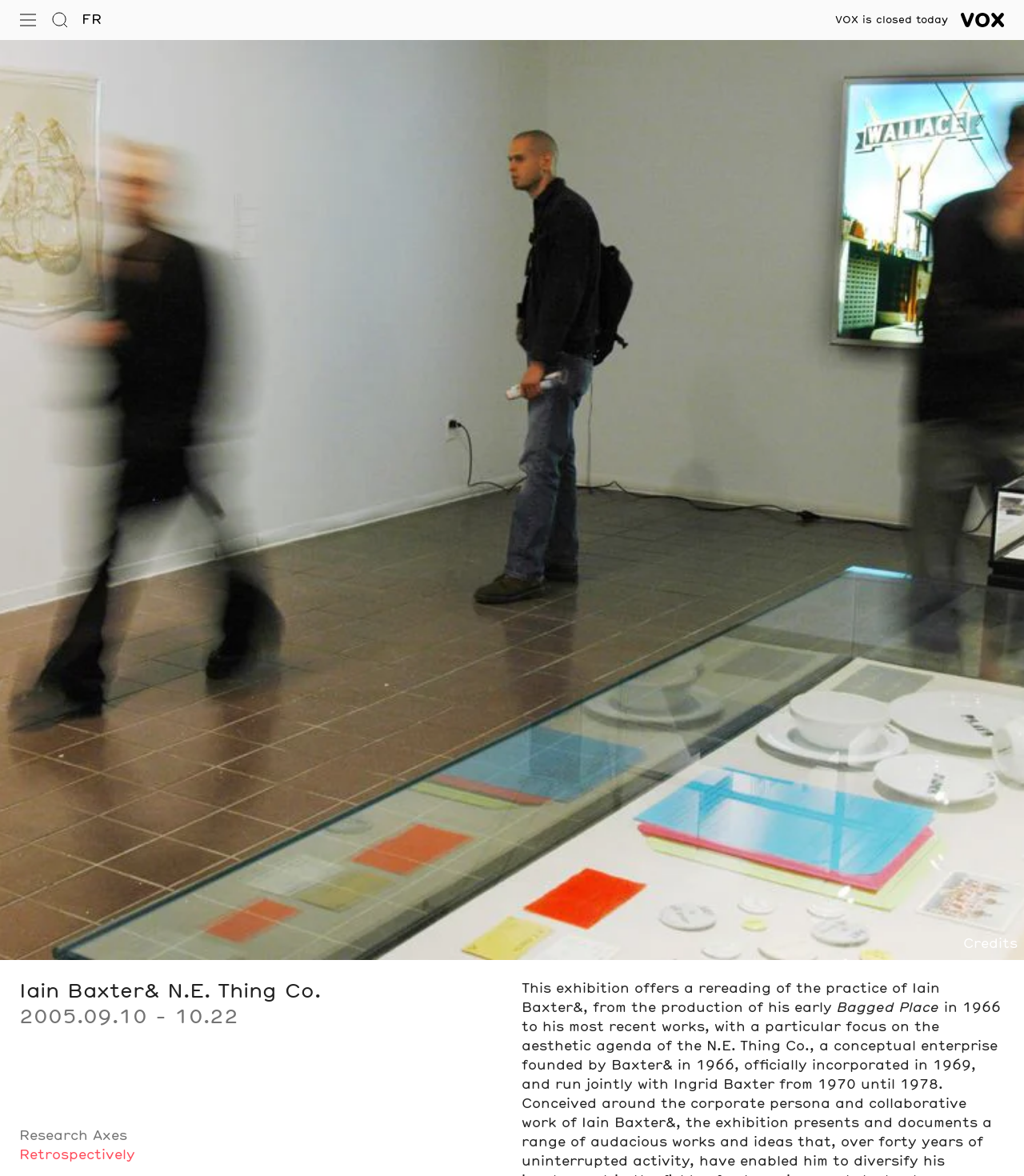Examine the image carefully and respond to the question with a detailed answer: 
What is the status of VOX today?

The status of VOX can be found in the StaticText element 'VOX is closed today' which is located at the top of the webpage, indicating that VOX is closed today.